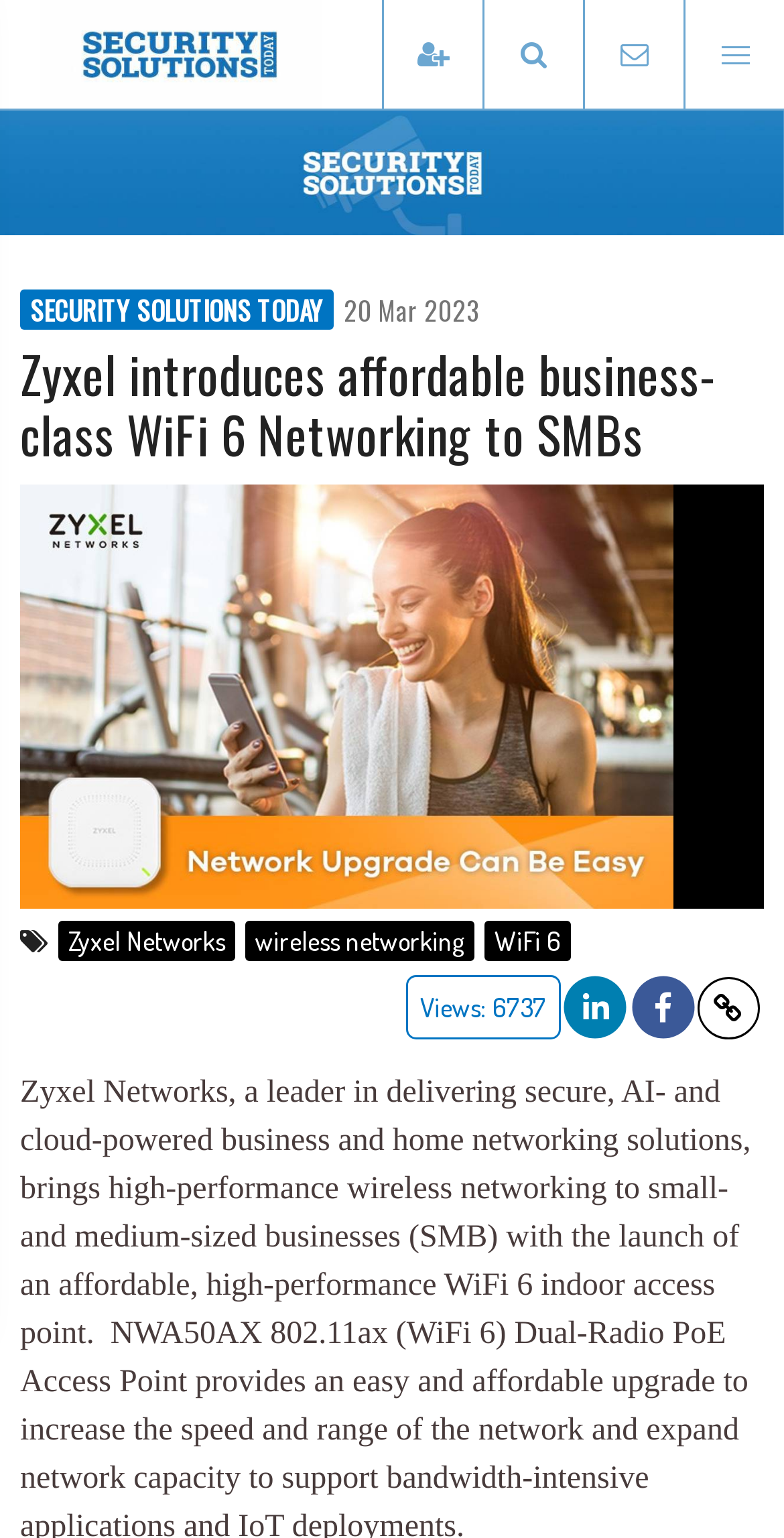Identify the bounding box for the described UI element: "WiFi 6".

[0.618, 0.598, 0.728, 0.624]